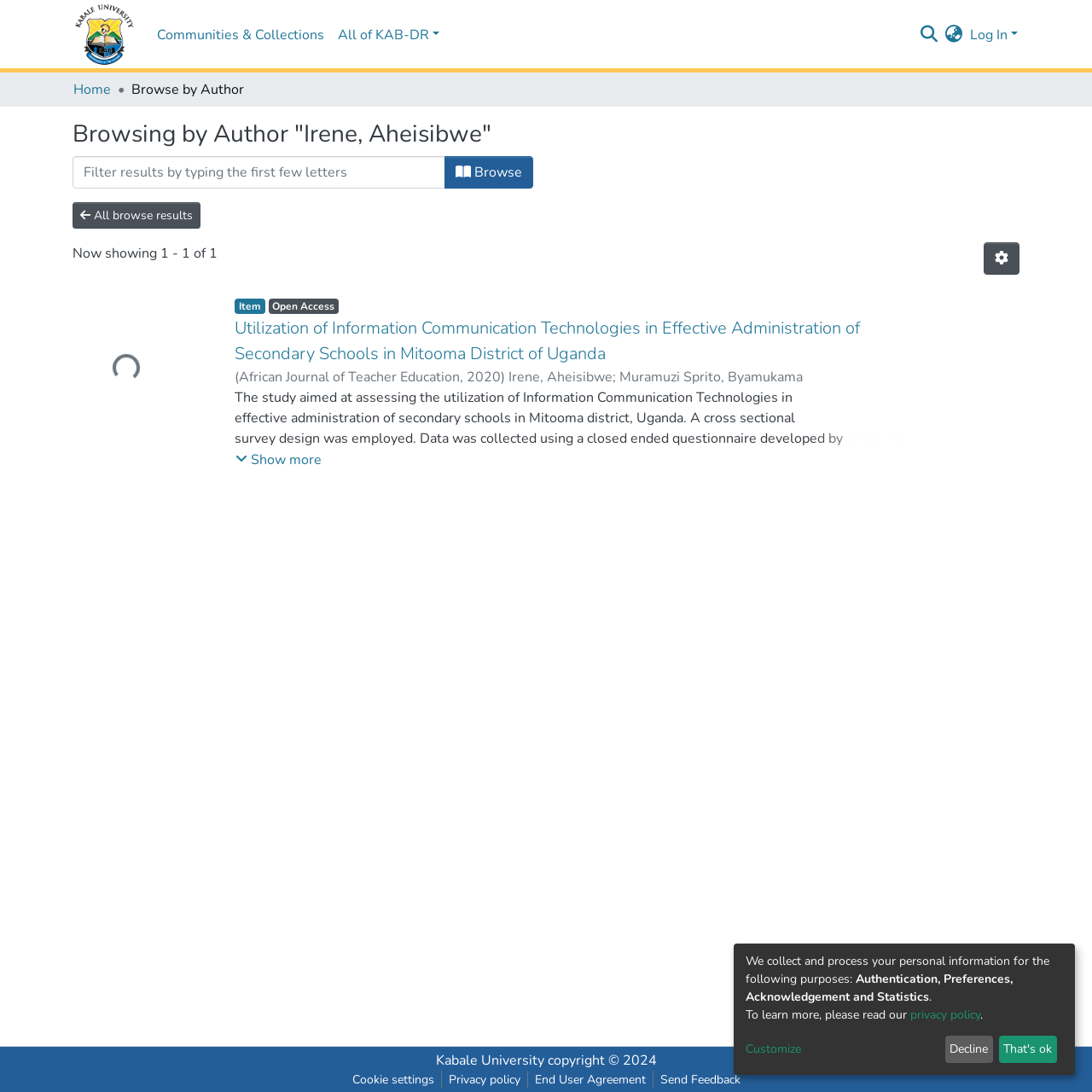Please determine the bounding box coordinates of the element to click on in order to accomplish the following task: "Read the latest post 'Realities And Challenges'". Ensure the coordinates are four float numbers ranging from 0 to 1, i.e., [left, top, right, bottom].

None